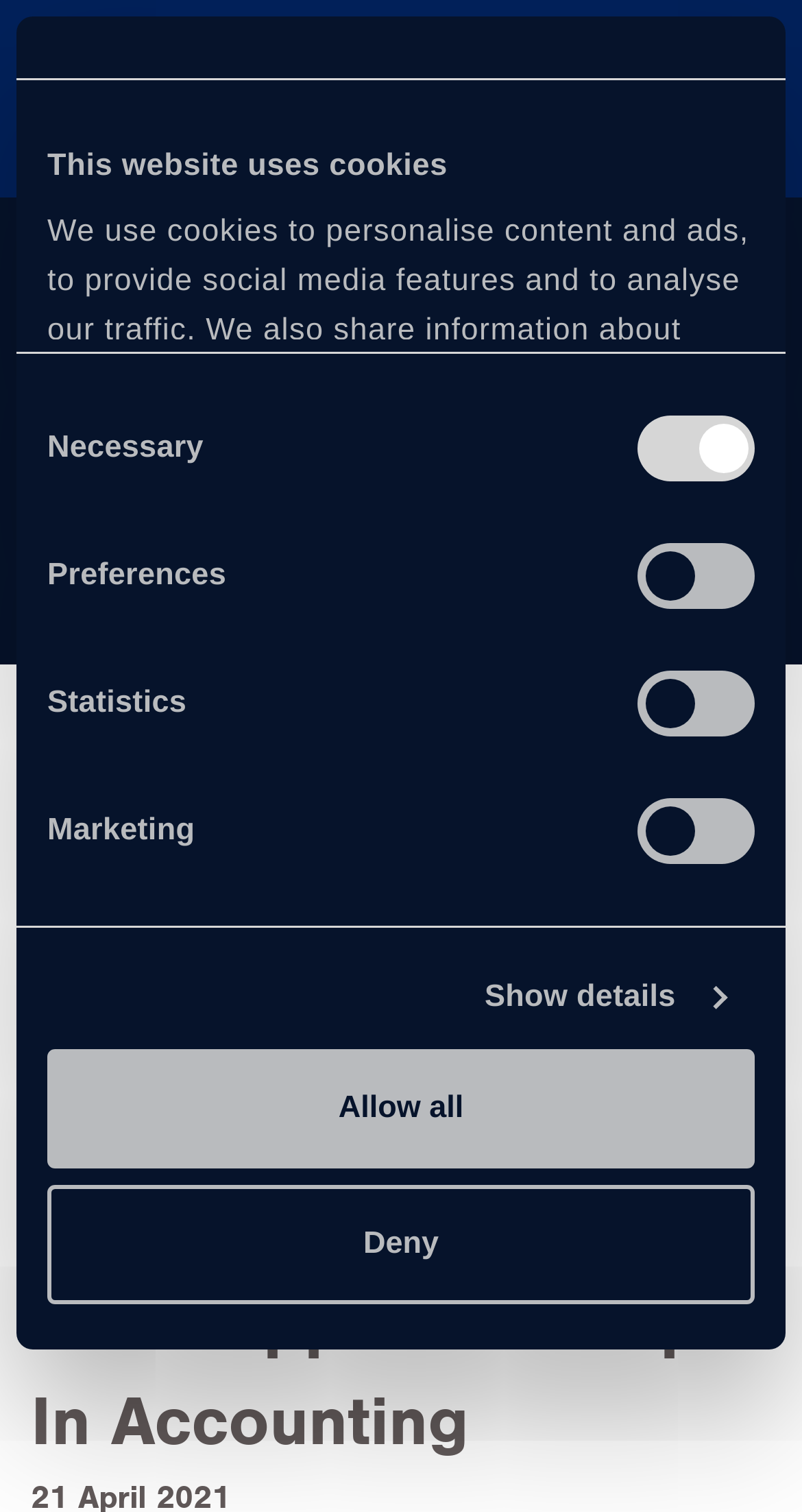From the element description: "Allow all", extract the bounding box coordinates of the UI element. The coordinates should be expressed as four float numbers between 0 and 1, in the order [left, top, right, bottom].

[0.059, 0.694, 0.941, 0.773]